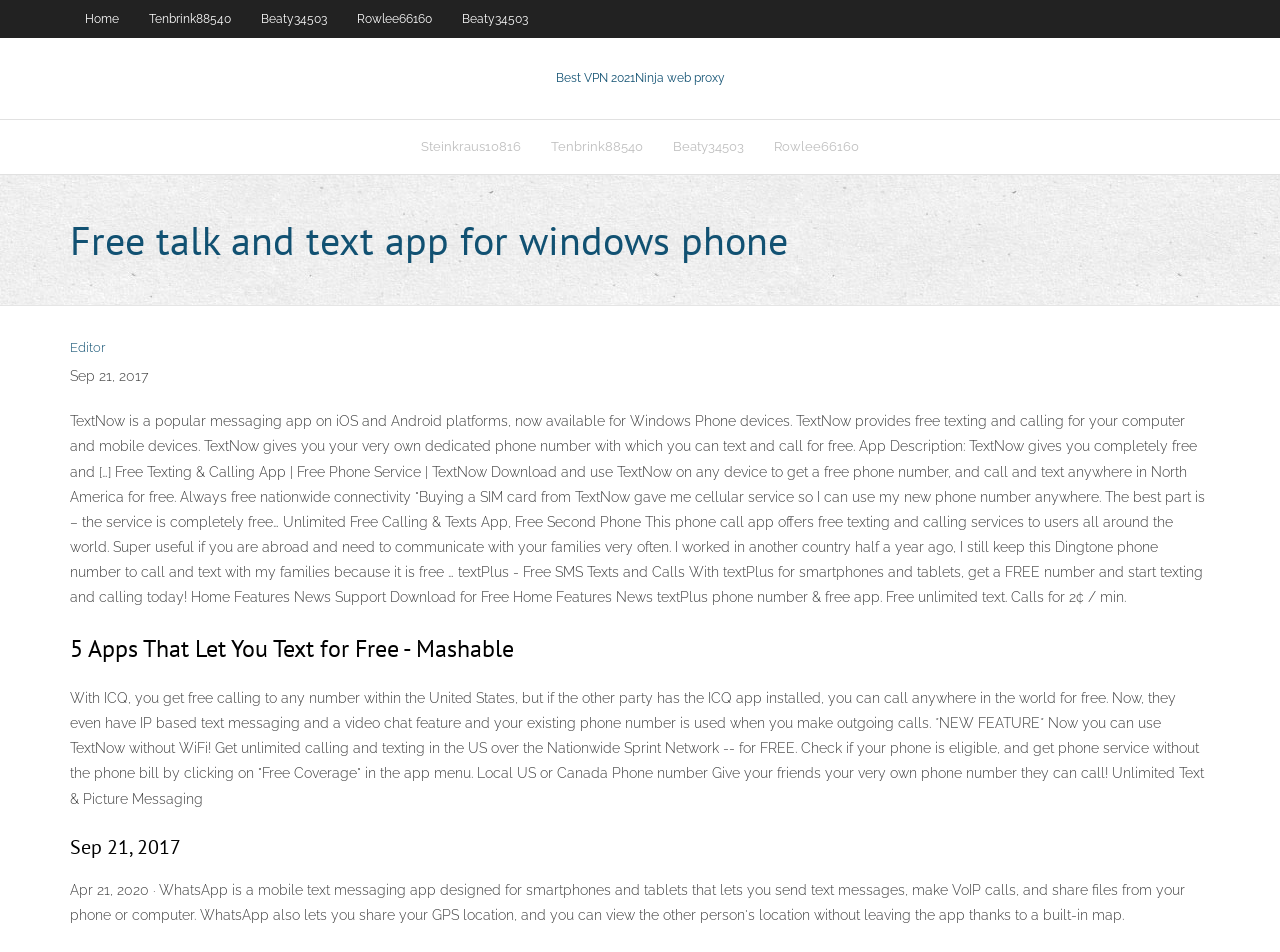How many links are on the webpage?
By examining the image, provide a one-word or phrase answer.

11